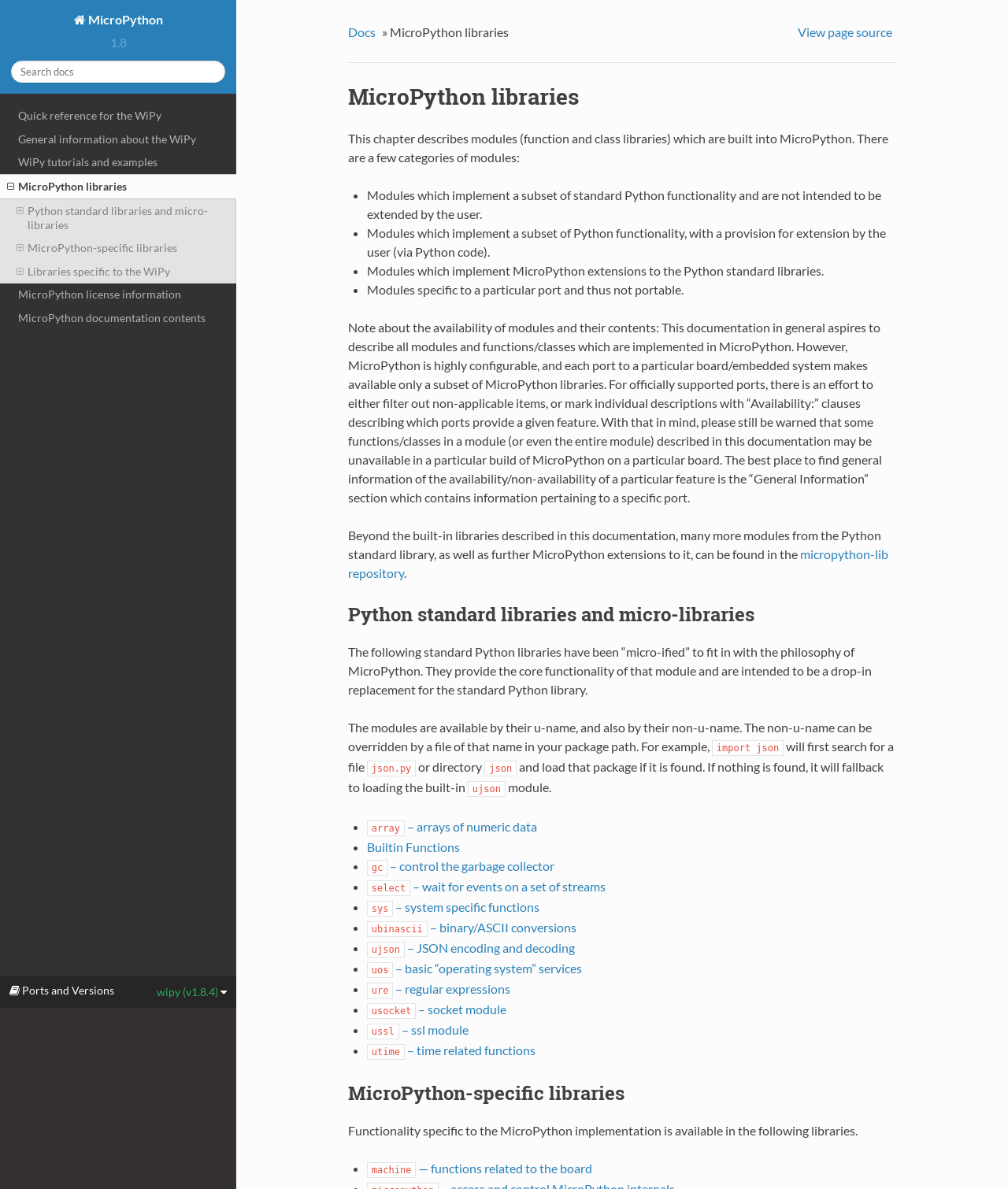Using the information in the image, give a detailed answer to the following question: What are the categories of modules in MicroPython?

The categories of modules in MicroPython are modules which implement a subset of standard Python functionality and are not intended to be extended by the user, modules which implement a subset of Python functionality with a provision for extension by the user, modules which implement MicroPython extensions to the Python standard libraries, and modules specific to a particular port and thus not portable.